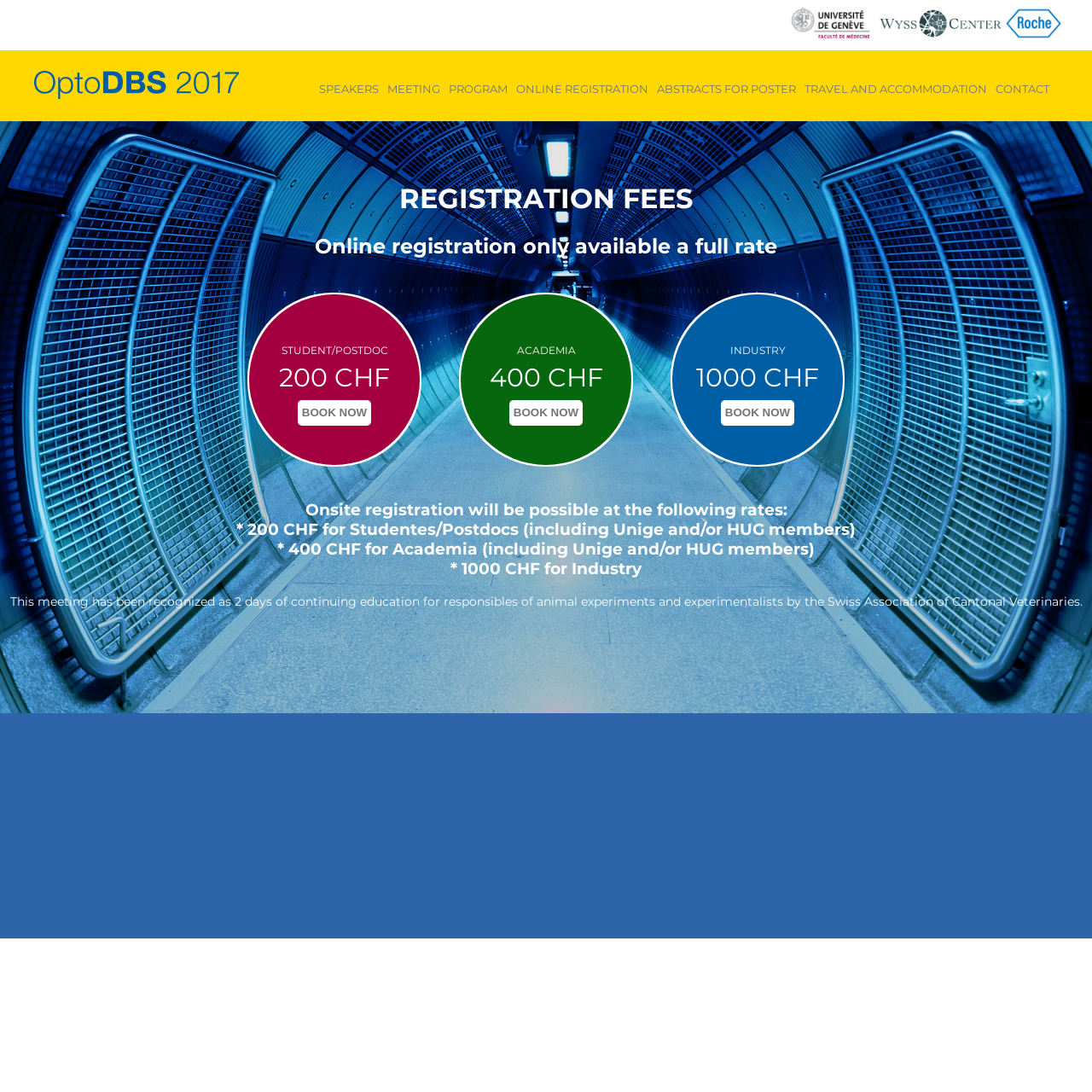Please mark the bounding box coordinates of the area that should be clicked to carry out the instruction: "Click the BOOK NOW button for Student/Postdoc".

[0.269, 0.37, 0.344, 0.385]